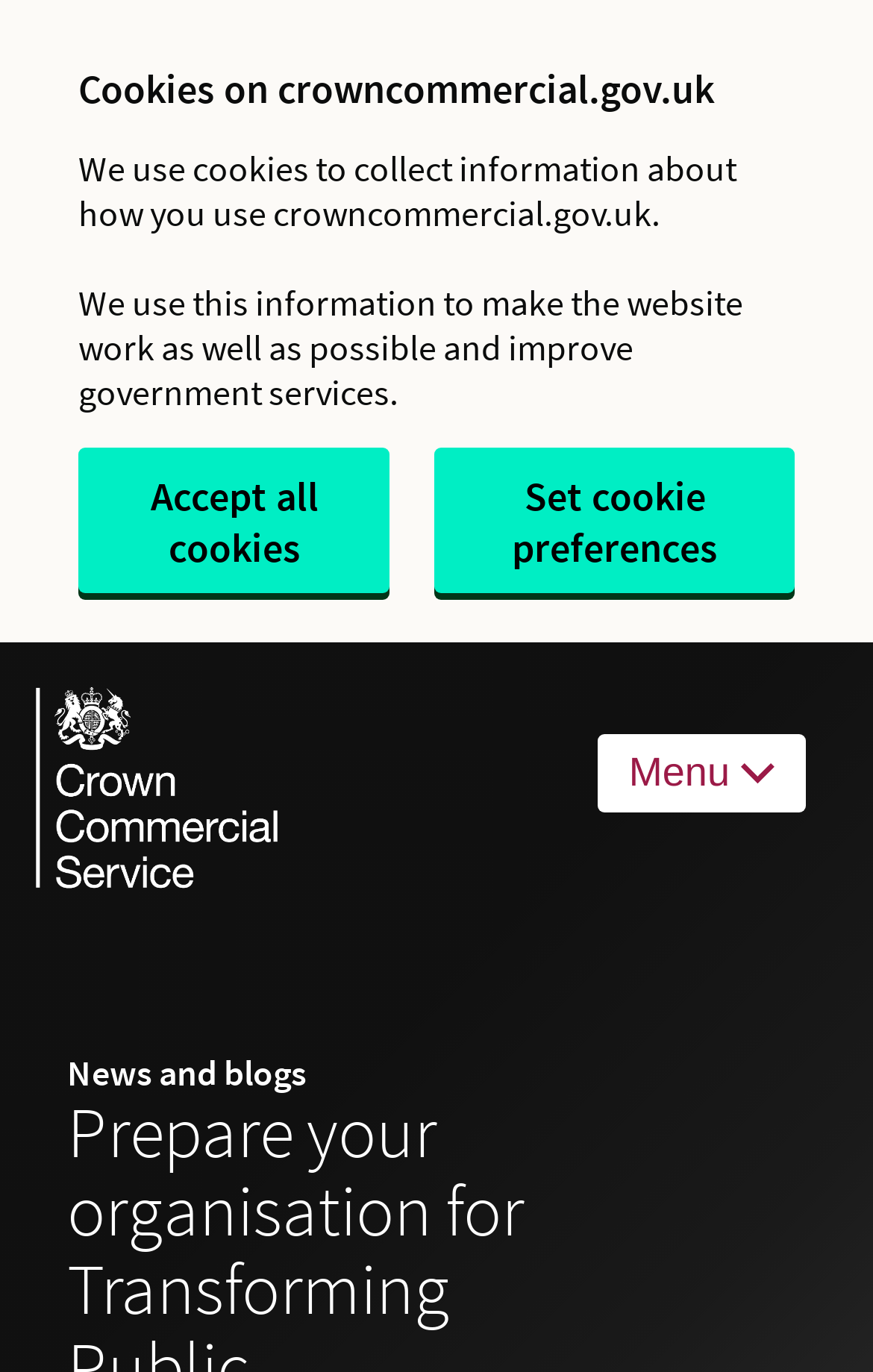Bounding box coordinates are specified in the format (top-left x, top-left y, bottom-right x, bottom-right y). All values are floating point numbers bounded between 0 and 1. Please provide the bounding box coordinate of the region this sentence describes: Skip to main content

[0.0, 0.468, 0.079, 0.502]